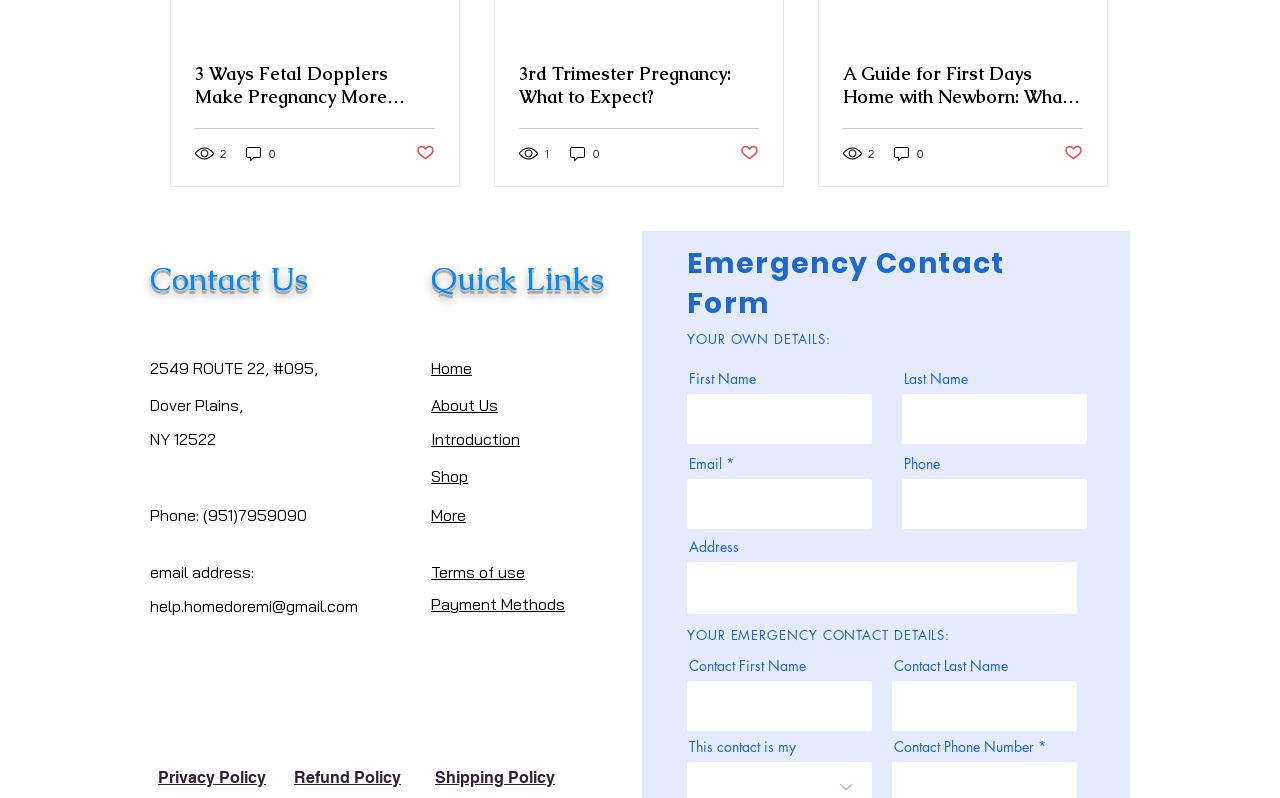Pinpoint the bounding box coordinates of the element you need to click to execute the following instruction: "Click the 'Instagram' link". The bounding box should be represented by four float numbers between 0 and 1, in the format [left, top, right, bottom].

[0.117, 0.853, 0.148, 0.902]